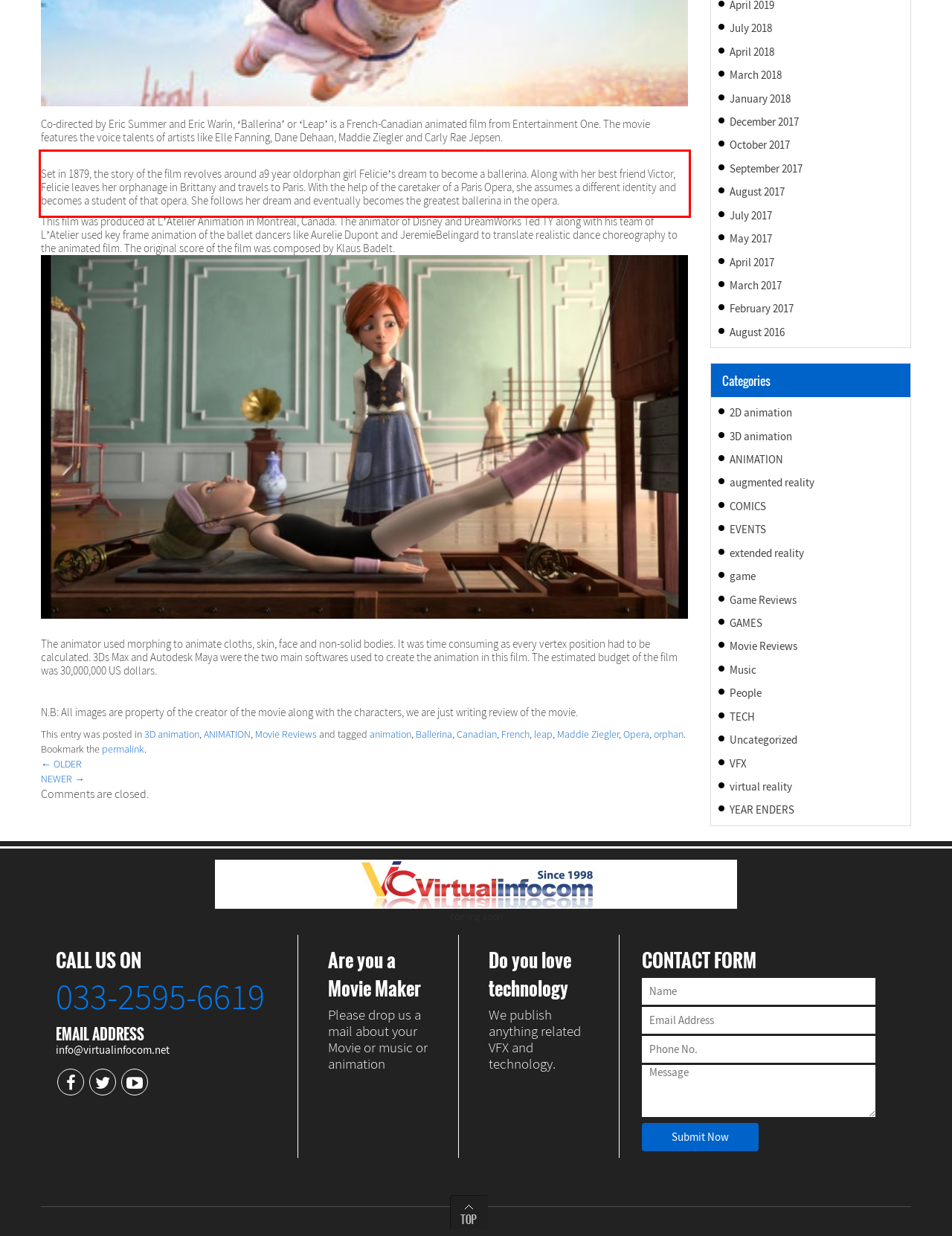Given a screenshot of a webpage containing a red rectangle bounding box, extract and provide the text content found within the red bounding box.

Set in 1879, the story of the film revolves around a9 year oldorphan girl Felicie’s dream to become a ballerina. Along with her best friend Victor, Felicie leaves her orphanage in Brittany and travels to Paris. With the help of the caretaker of a Paris Opera, she assumes a different identity and becomes a student of that opera. She follows her dream and eventually becomes the greatest ballerina in the opera.